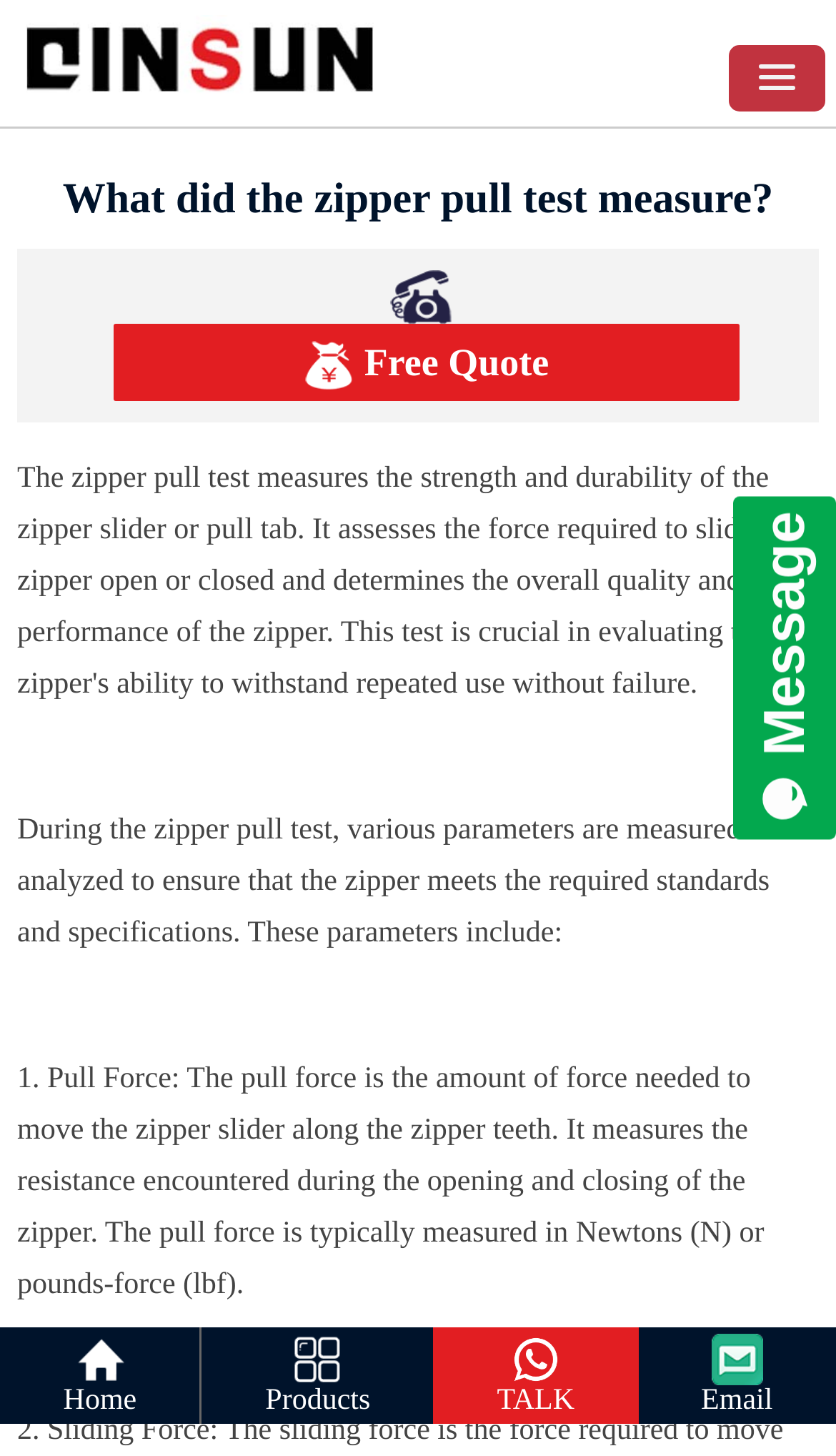Determine the heading of the webpage and extract its text content.

What did the zipper pull test measure?